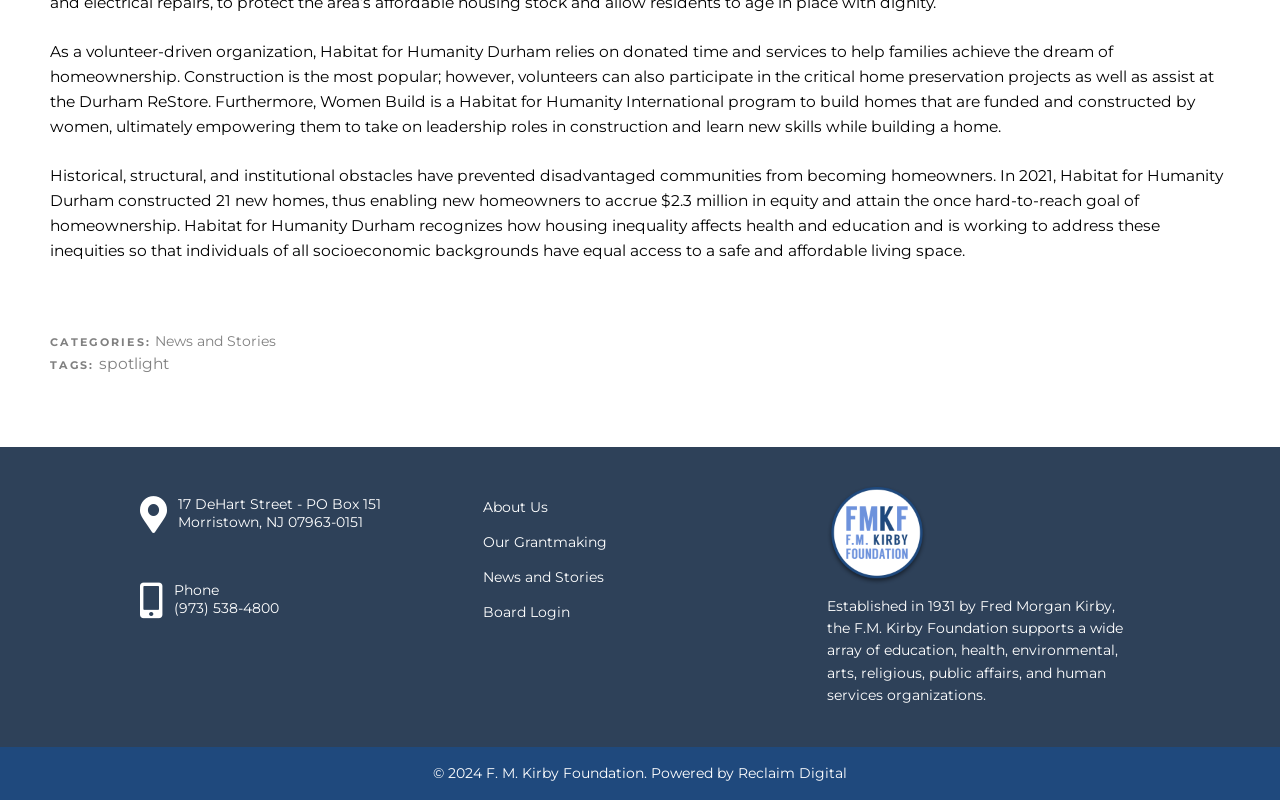Find the bounding box of the element with the following description: "spotlight". The coordinates must be four float numbers between 0 and 1, formatted as [left, top, right, bottom].

[0.077, 0.443, 0.132, 0.467]